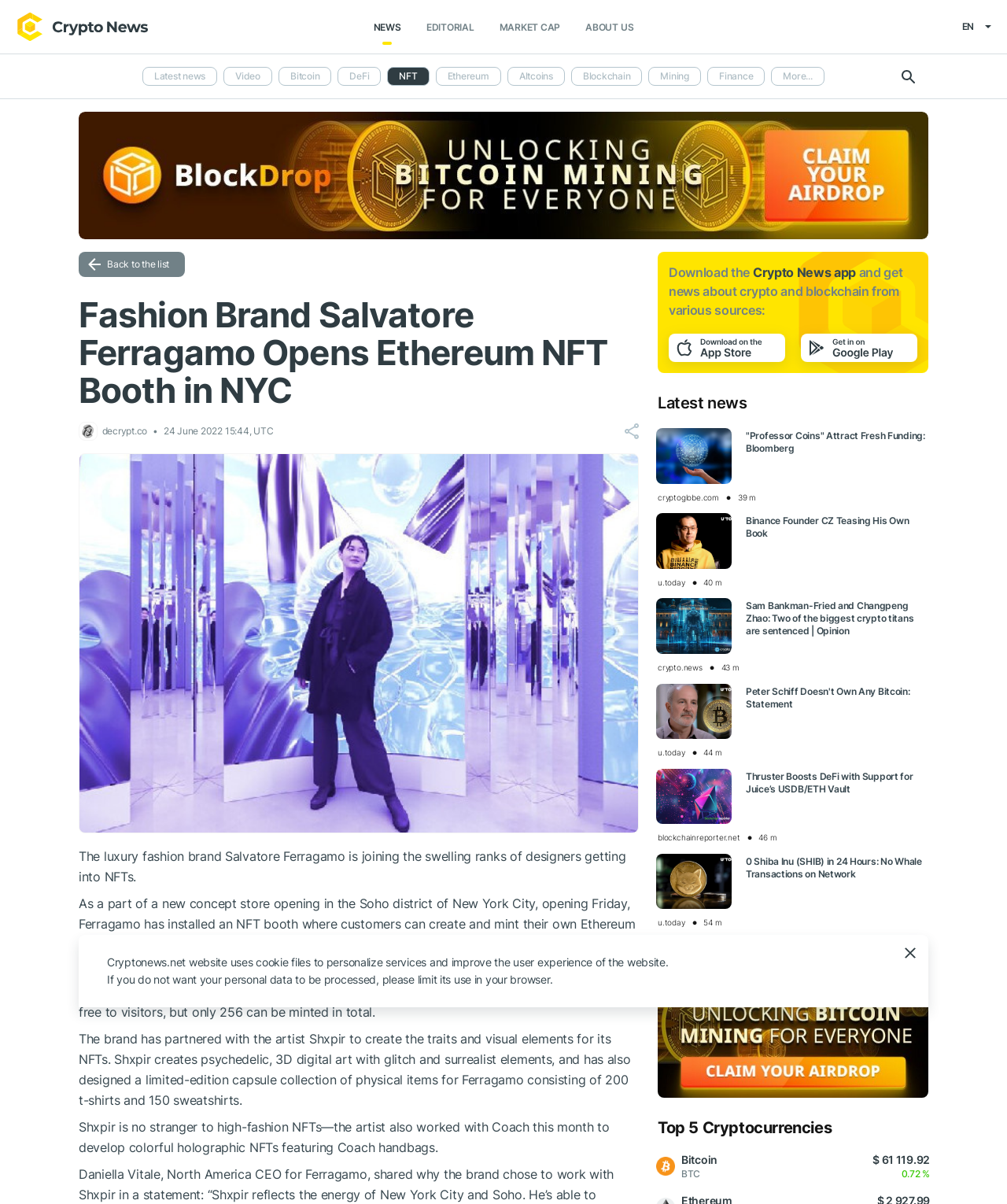Using the description "alt="logo"", locate and provide the bounding box of the UI element.

[0.016, 0.01, 0.147, 0.034]